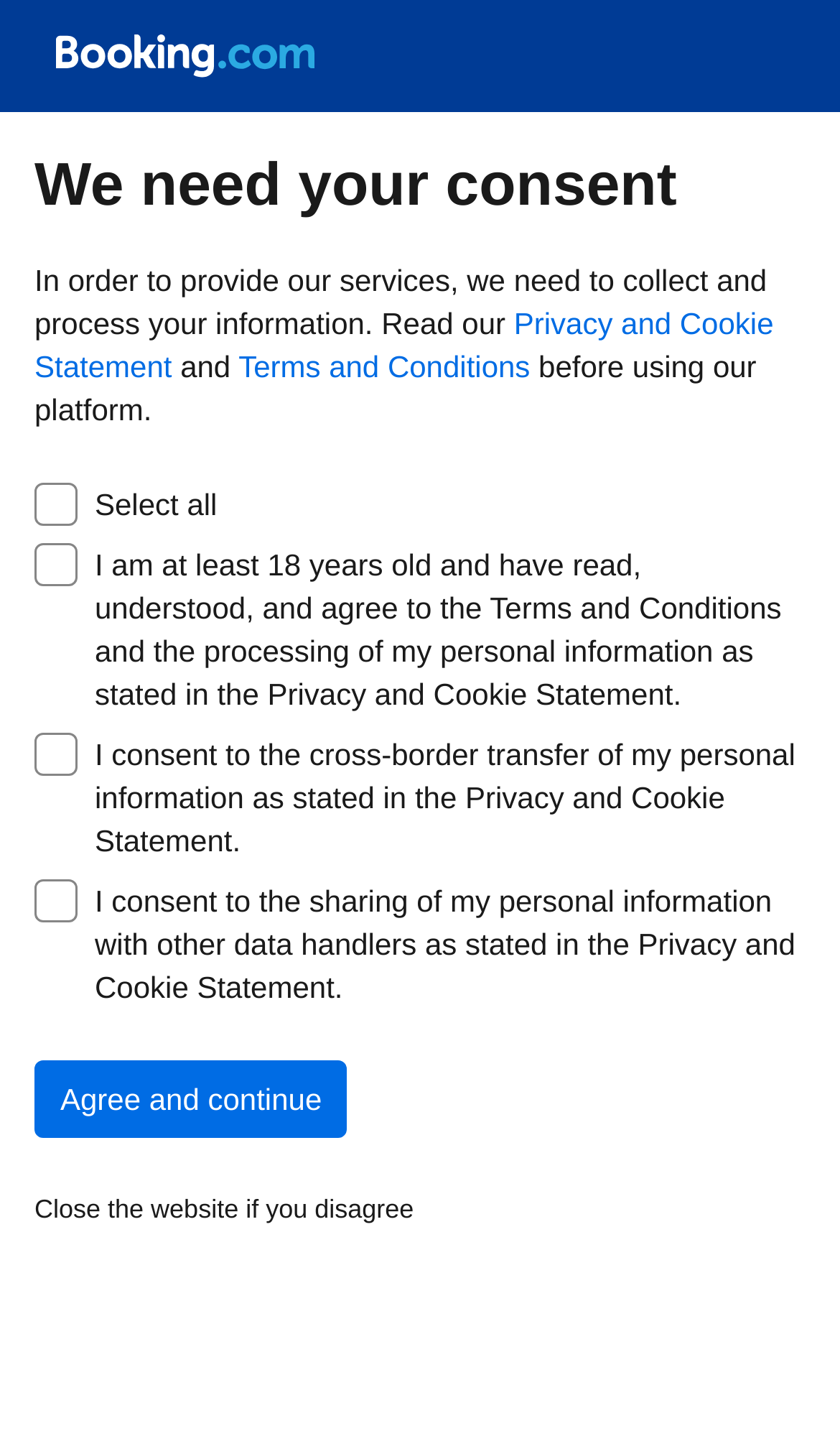Carefully examine the image and provide an in-depth answer to the question: What is the purpose of this webpage?

Based on the content of the webpage, it appears that the website needs to collect and process user information to provide its services, and therefore, it requires the user's consent. The webpage provides links to the Privacy and Cookie Statement and Terms and Conditions, and asks the user to agree to them.